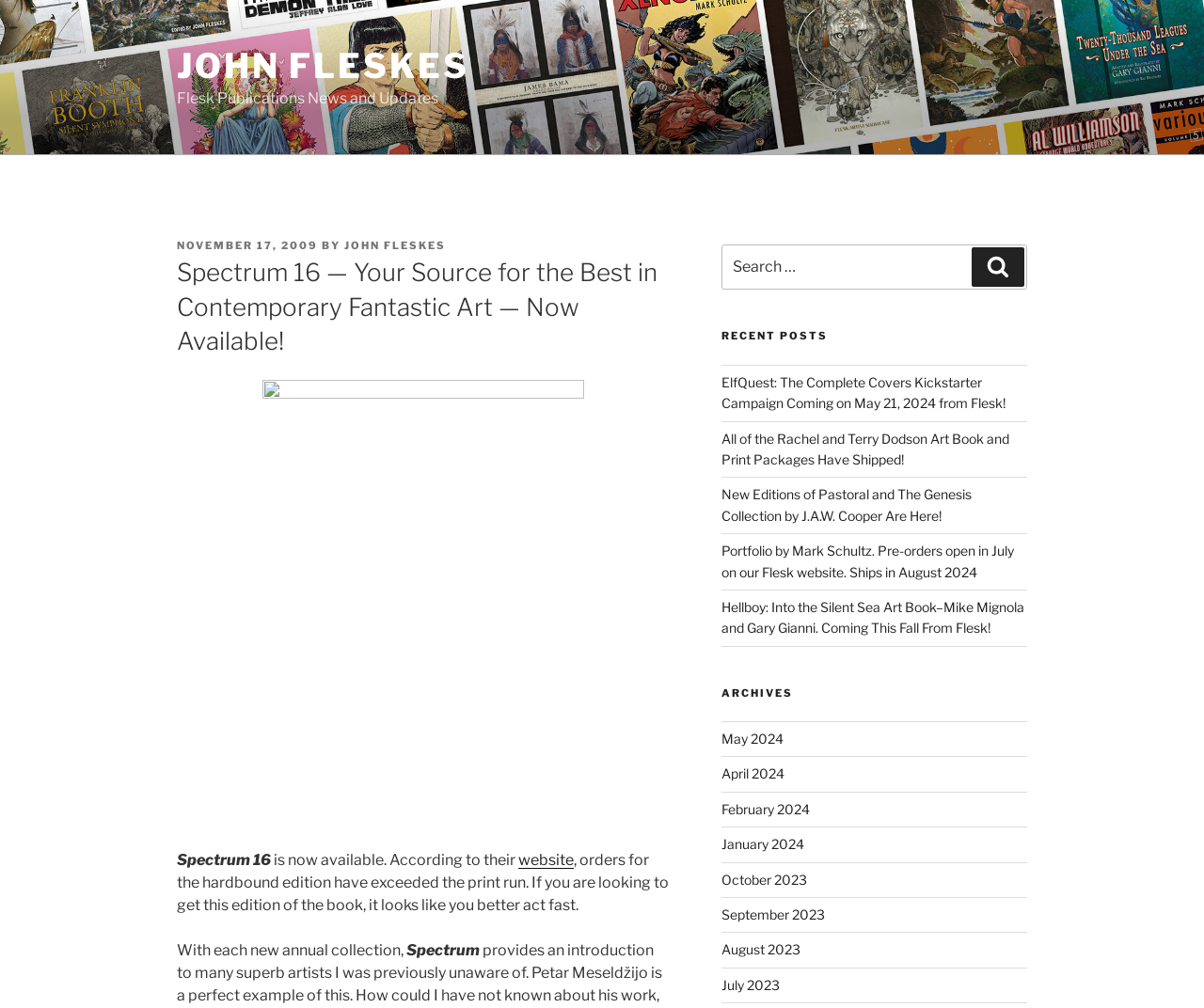Determine the bounding box coordinates for the UI element with the following description: "April 2024". The coordinates should be four float numbers between 0 and 1, represented as [left, top, right, bottom].

[0.599, 0.76, 0.651, 0.776]